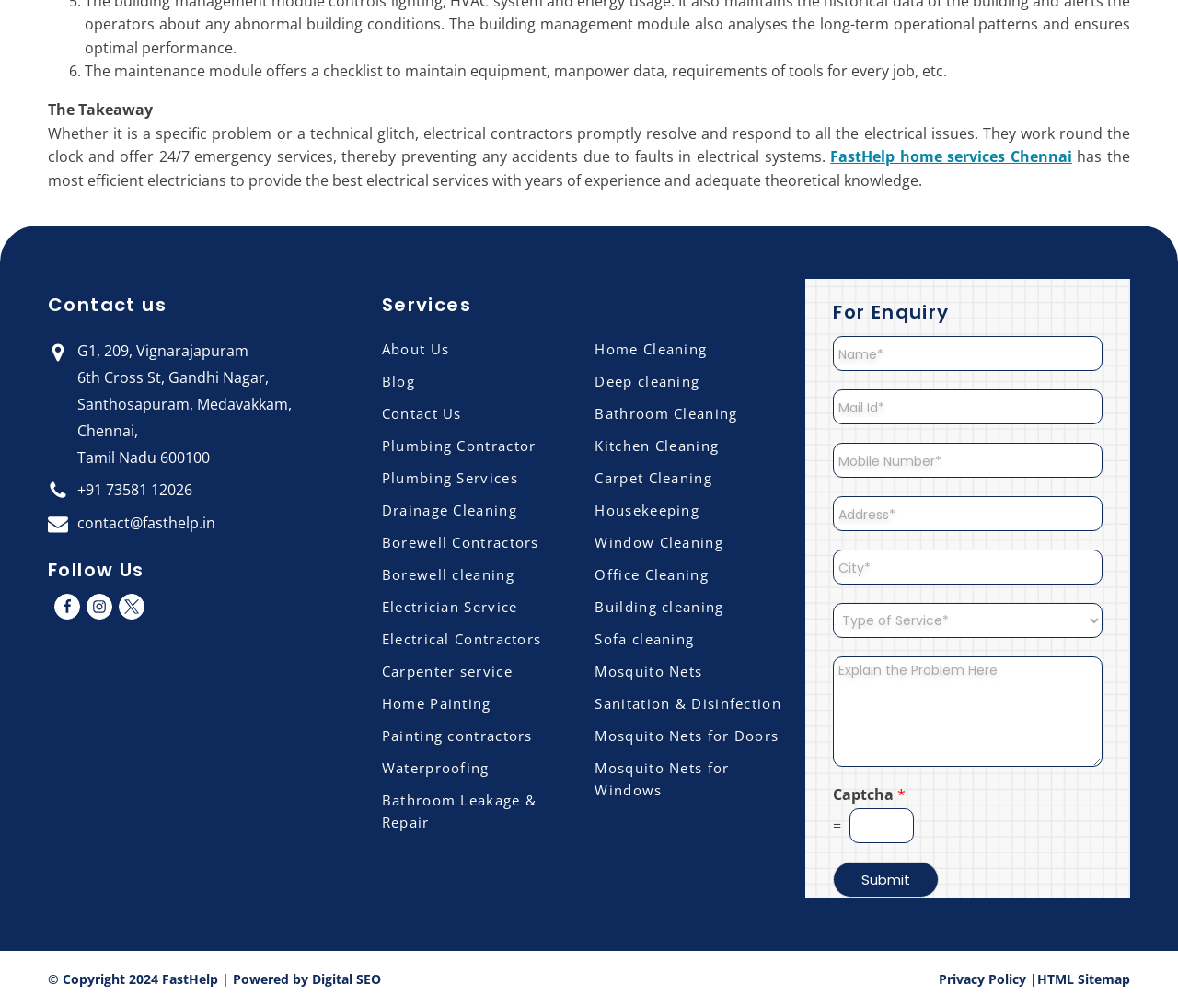Find the bounding box of the element with the following description: "Mosquito Nets for Windows". The coordinates must be four float numbers between 0 and 1, formatted as [left, top, right, bottom].

[0.505, 0.751, 0.668, 0.796]